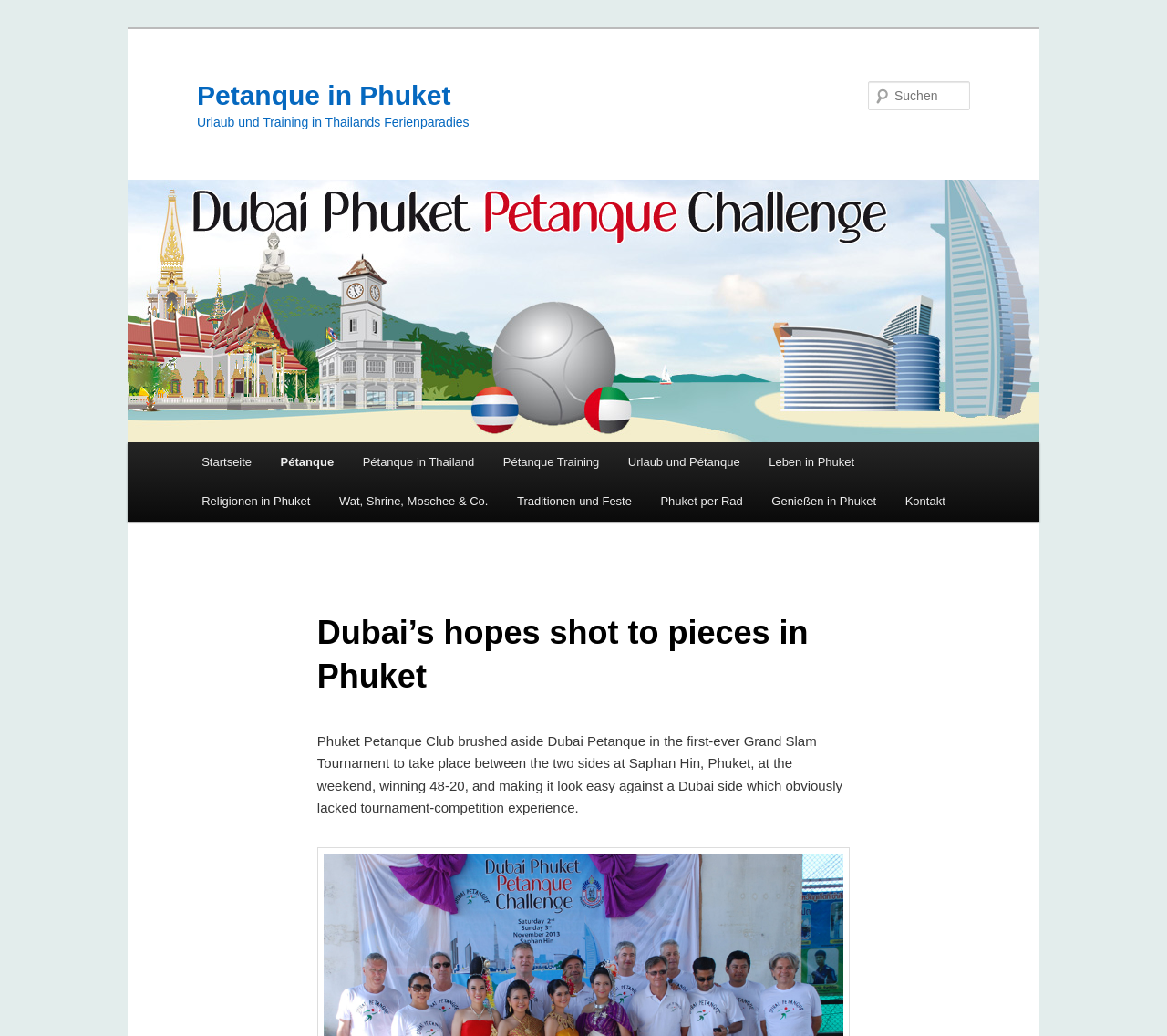Determine the main text heading of the webpage and provide its content.

Petanque in Phuket